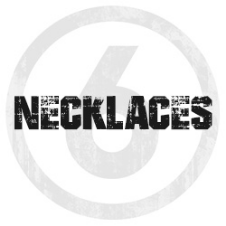Answer succinctly with a single word or phrase:
What type of enthusiasts is the graphic perfect for?

Jewelry enthusiasts